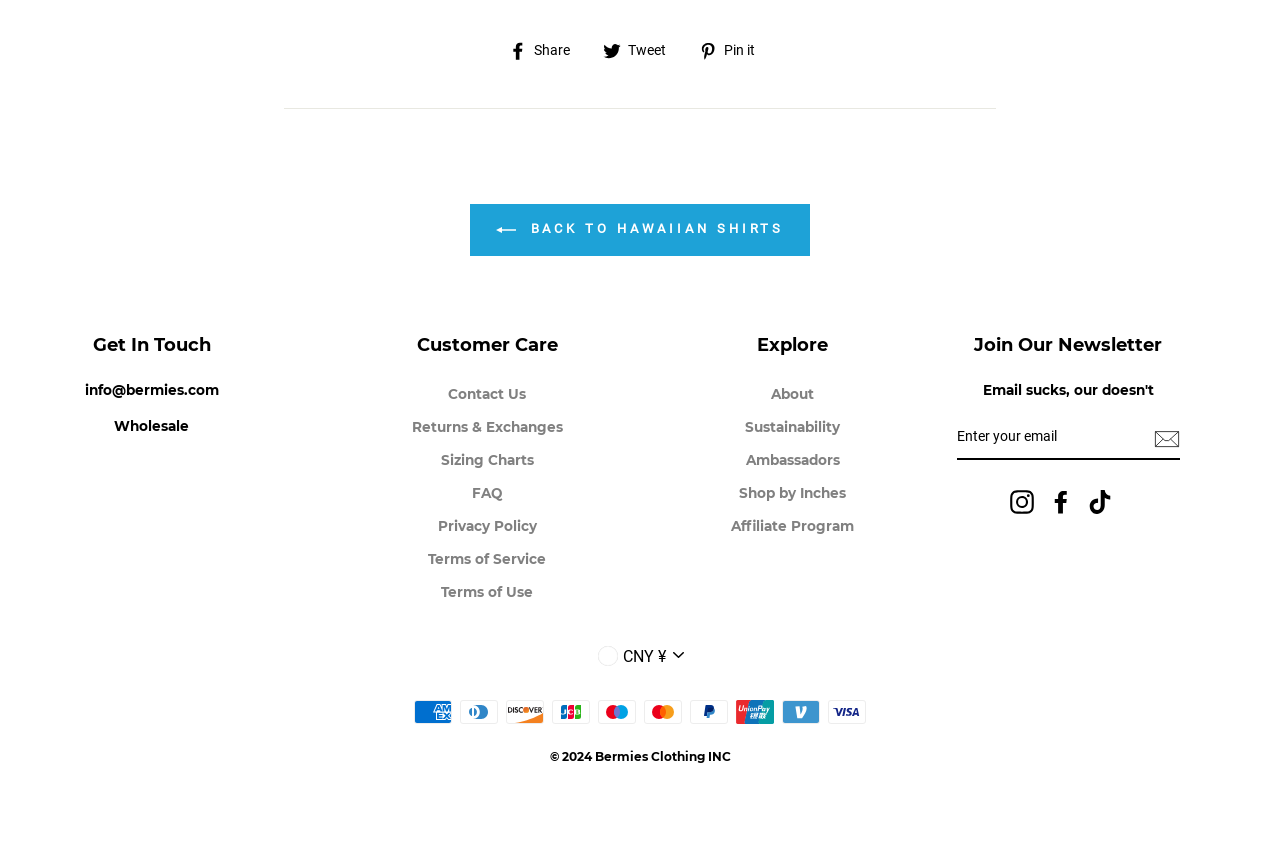Find the bounding box coordinates for the UI element whose description is: "Tweet Tweet on Twitter". The coordinates should be four float numbers between 0 and 1, in the format [left, top, right, bottom].

[0.471, 0.044, 0.532, 0.074]